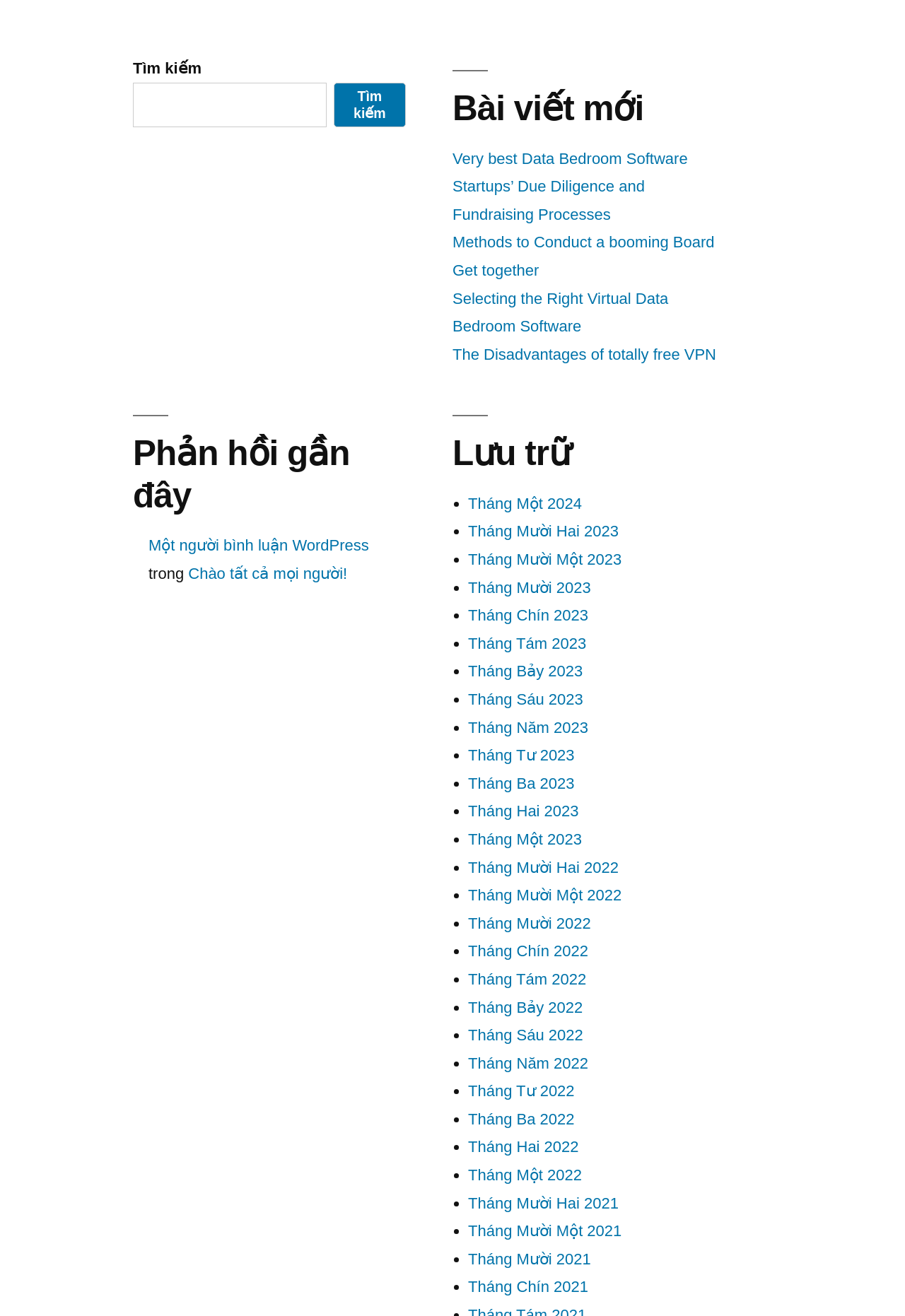Using the element description Một người bình luận WordPress, predict the bounding box coordinates for the UI element. Provide the coordinates in (top-left x, top-left y, bottom-right x, bottom-right y) format with values ranging from 0 to 1.

[0.164, 0.408, 0.408, 0.421]